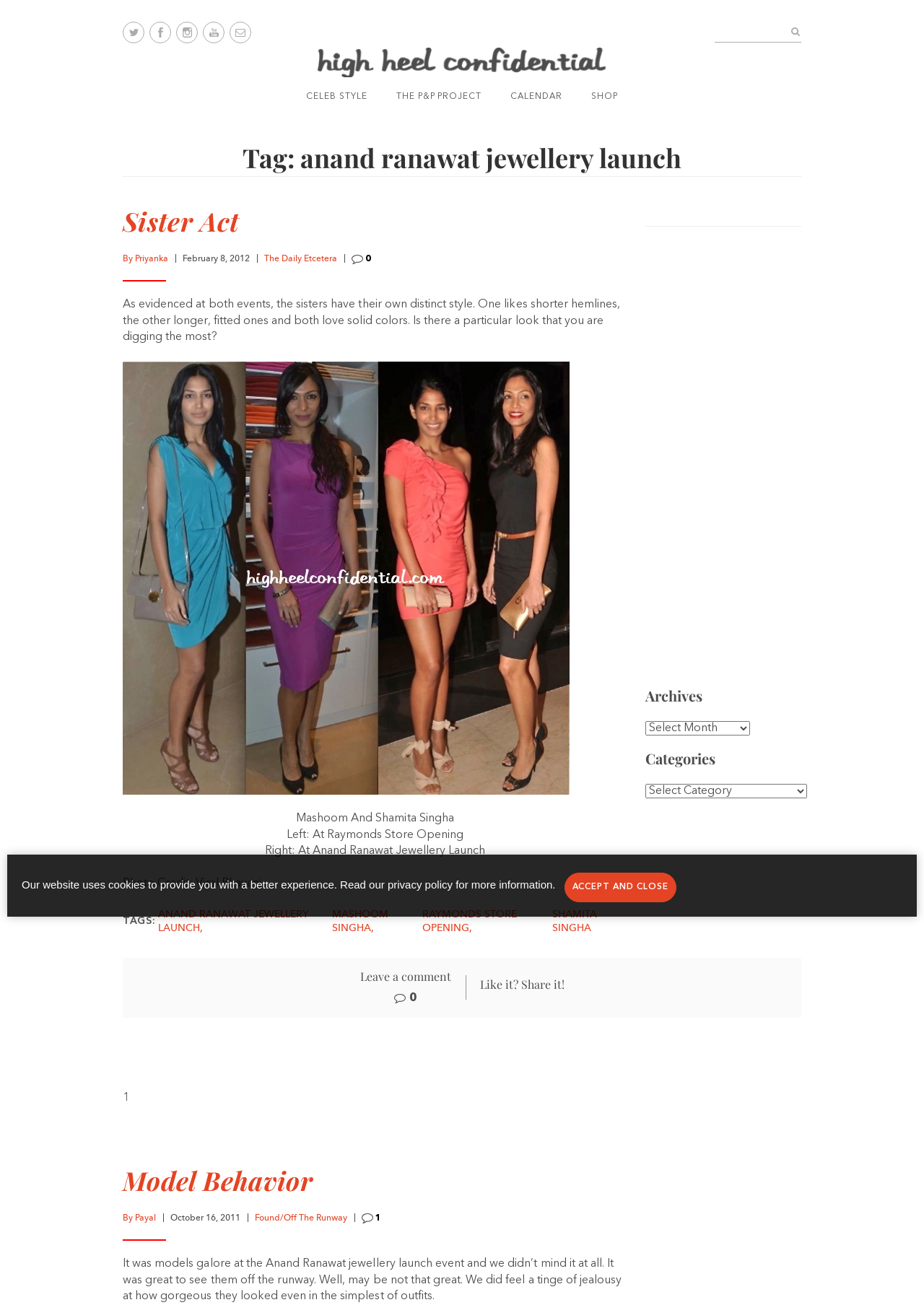Locate the coordinates of the bounding box for the clickable region that fulfills this instruction: "Leave a comment".

[0.389, 0.742, 0.488, 0.755]